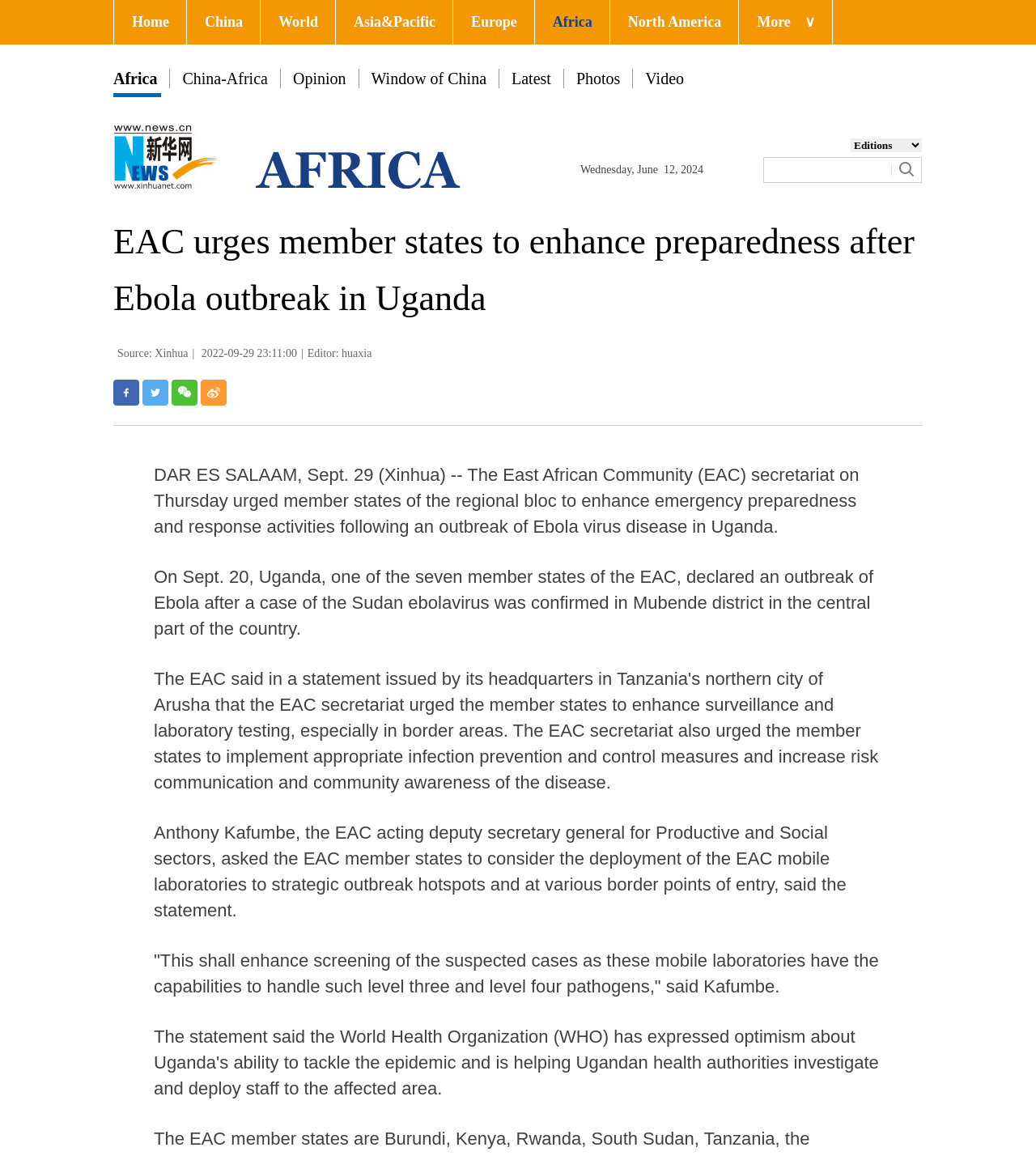Could you locate the bounding box coordinates for the section that should be clicked to accomplish this task: "Click the What's New? link".

None